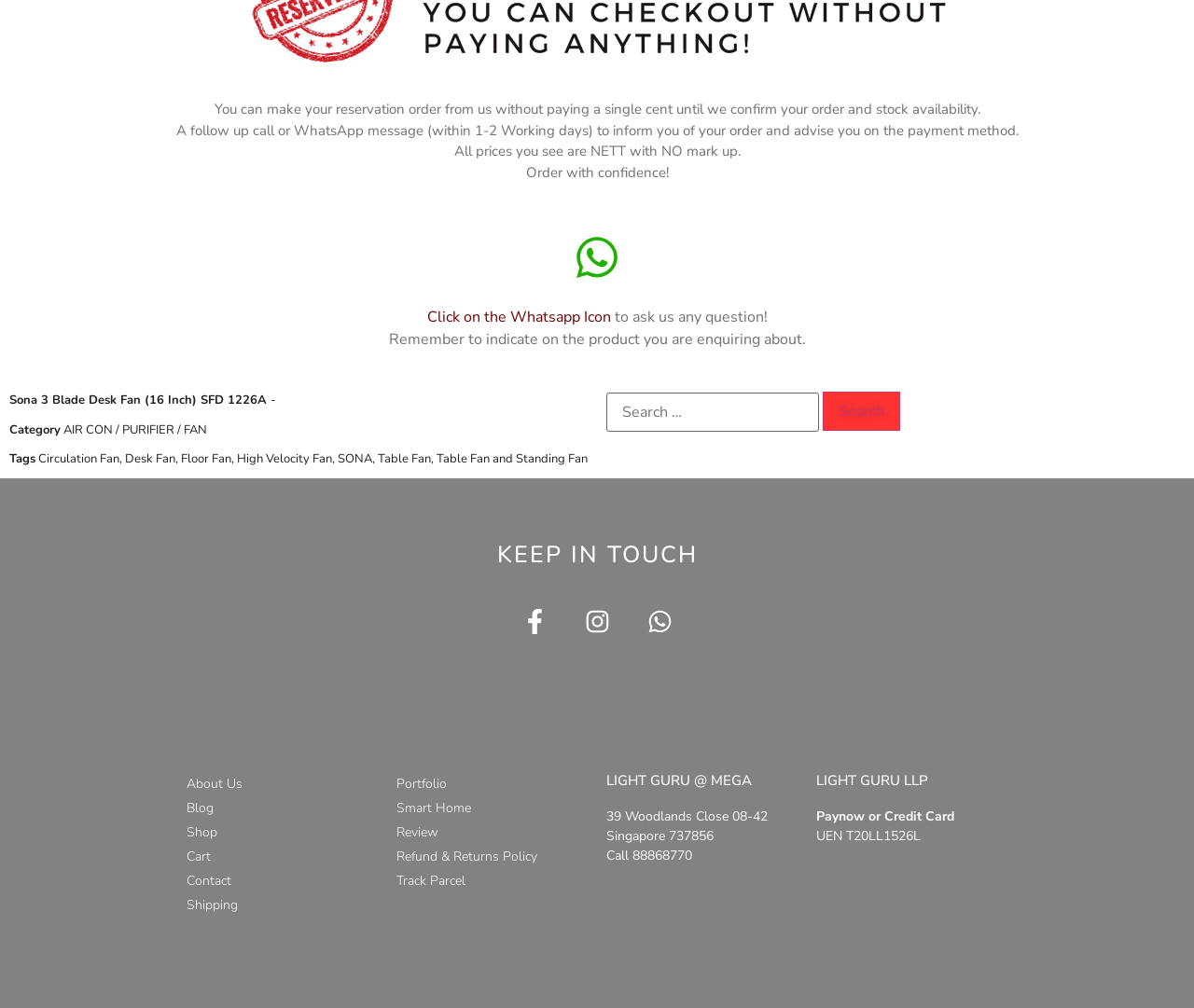Determine the bounding box coordinates of the clickable element to complete this instruction: "Go to the About Us page". Provide the coordinates in the format of four float numbers between 0 and 1, [left, top, right, bottom].

[0.156, 0.767, 0.316, 0.787]